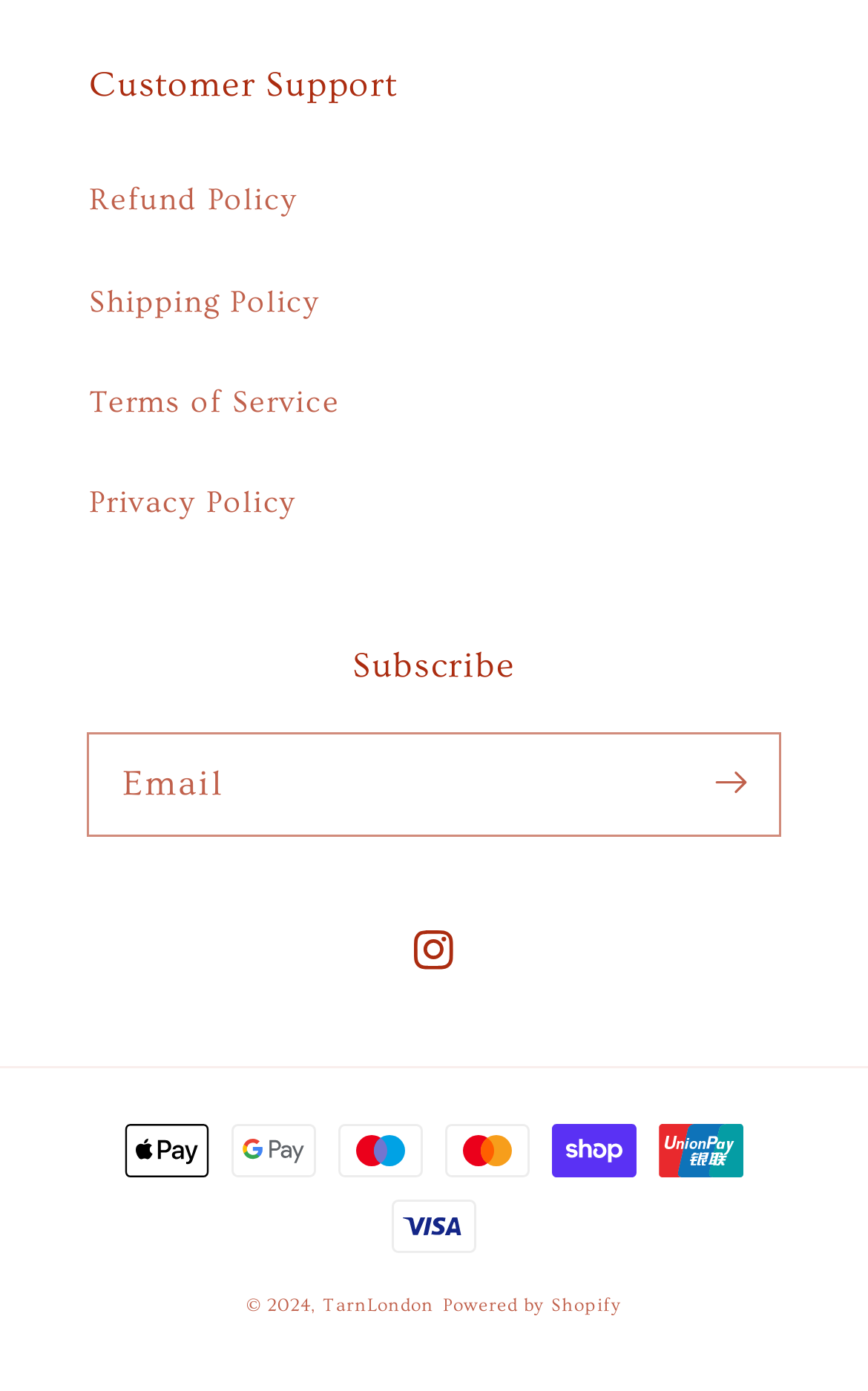Show the bounding box coordinates for the HTML element described as: "parent_node: Email name="contact[email]" placeholder="Email"".

[0.103, 0.528, 0.897, 0.6]